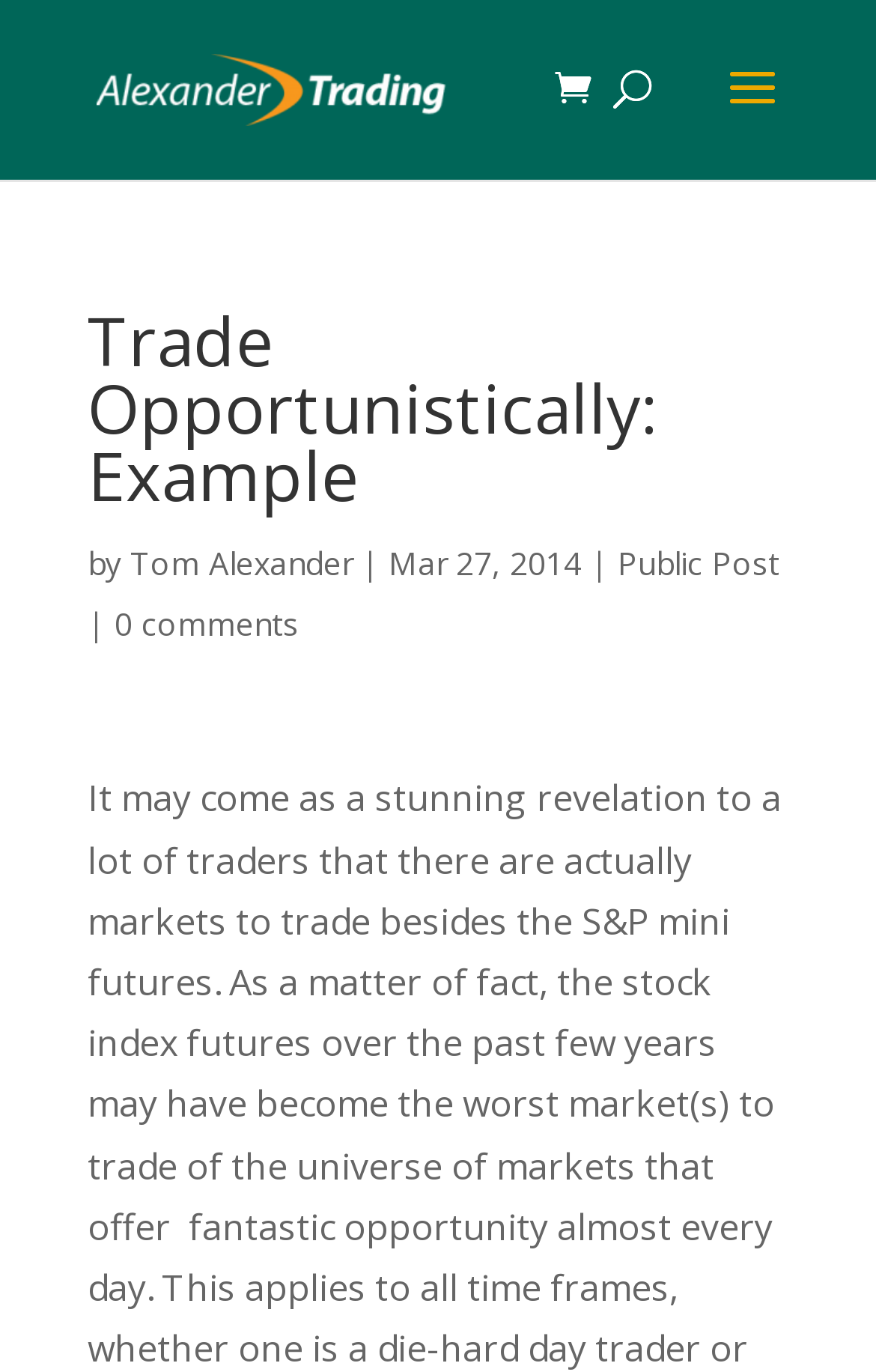How many comments does the post have?
Please give a well-detailed answer to the question.

The number of comments can be found by looking at the link below the category of the post, which is labeled as '0 comments'.